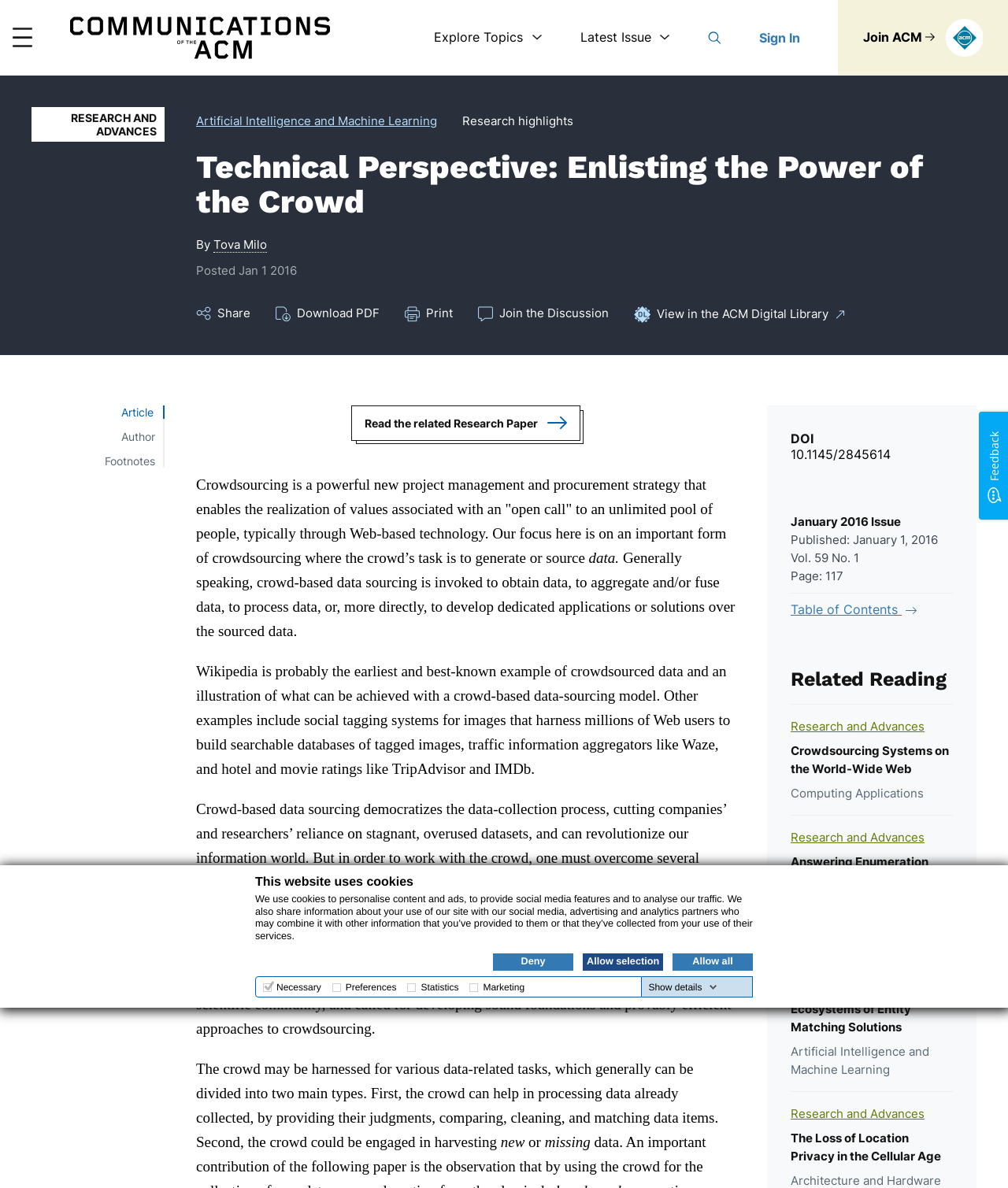Can you specify the bounding box coordinates for the region that should be clicked to fulfill this instruction: "Click the 'Sign In' link".

[0.753, 0.025, 0.794, 0.038]